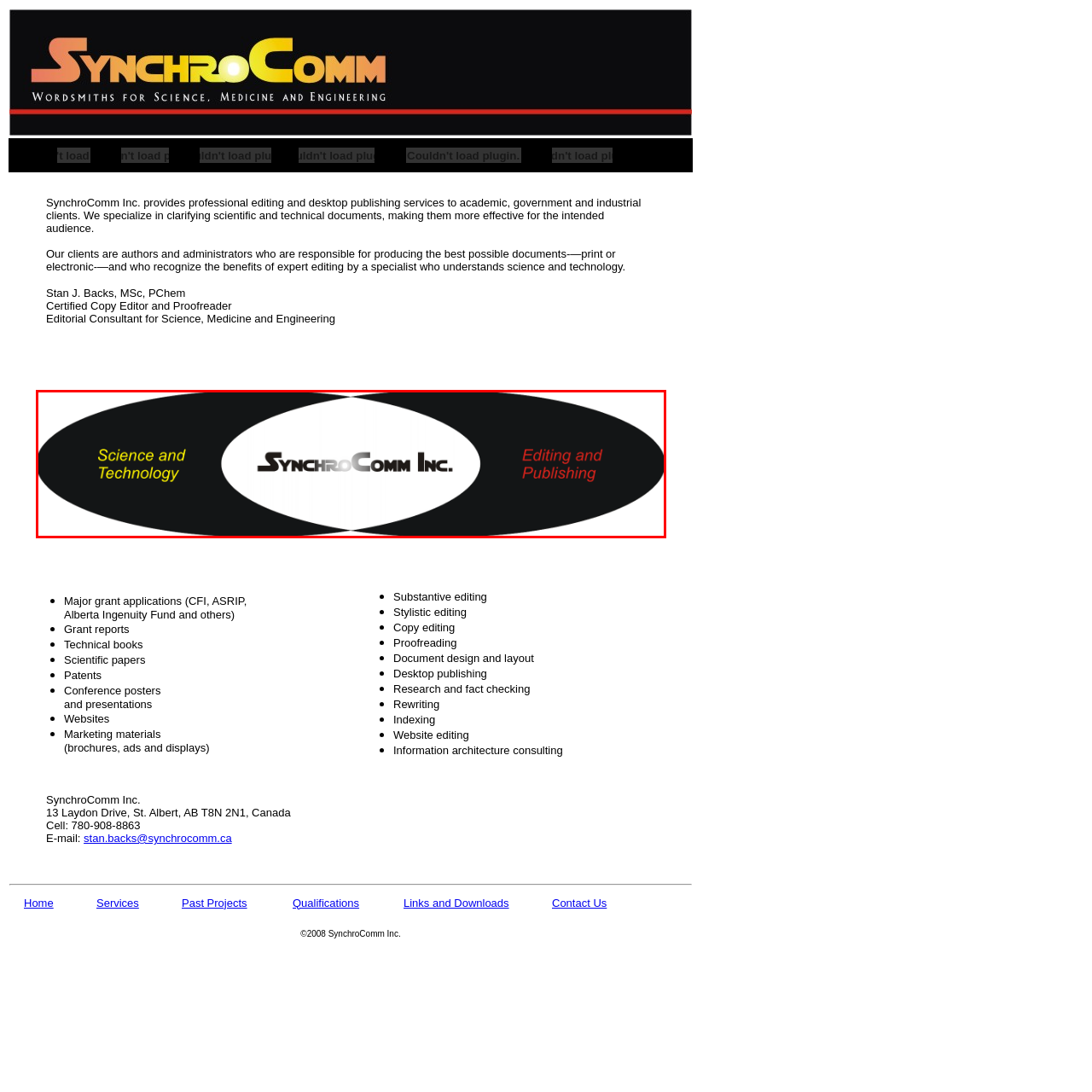Direct your attention to the image enclosed by the red boundary, What is the color of the phrase 'Science and Technology'? 
Answer concisely using a single word or phrase.

Yellow